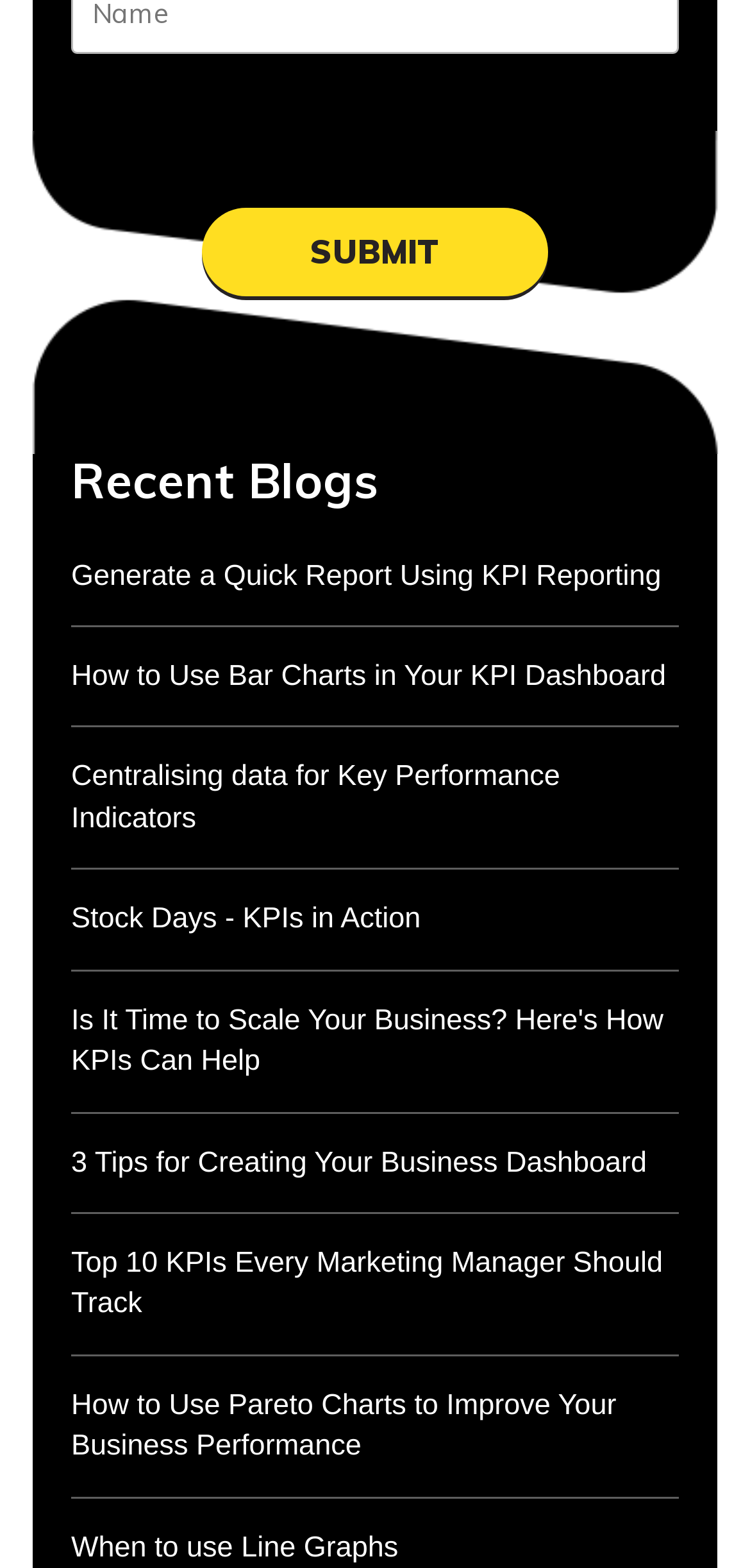Provide the bounding box coordinates for the specified HTML element described in this description: "Submit". The coordinates should be four float numbers ranging from 0 to 1, in the format [left, top, right, bottom].

[0.269, 0.132, 0.731, 0.189]